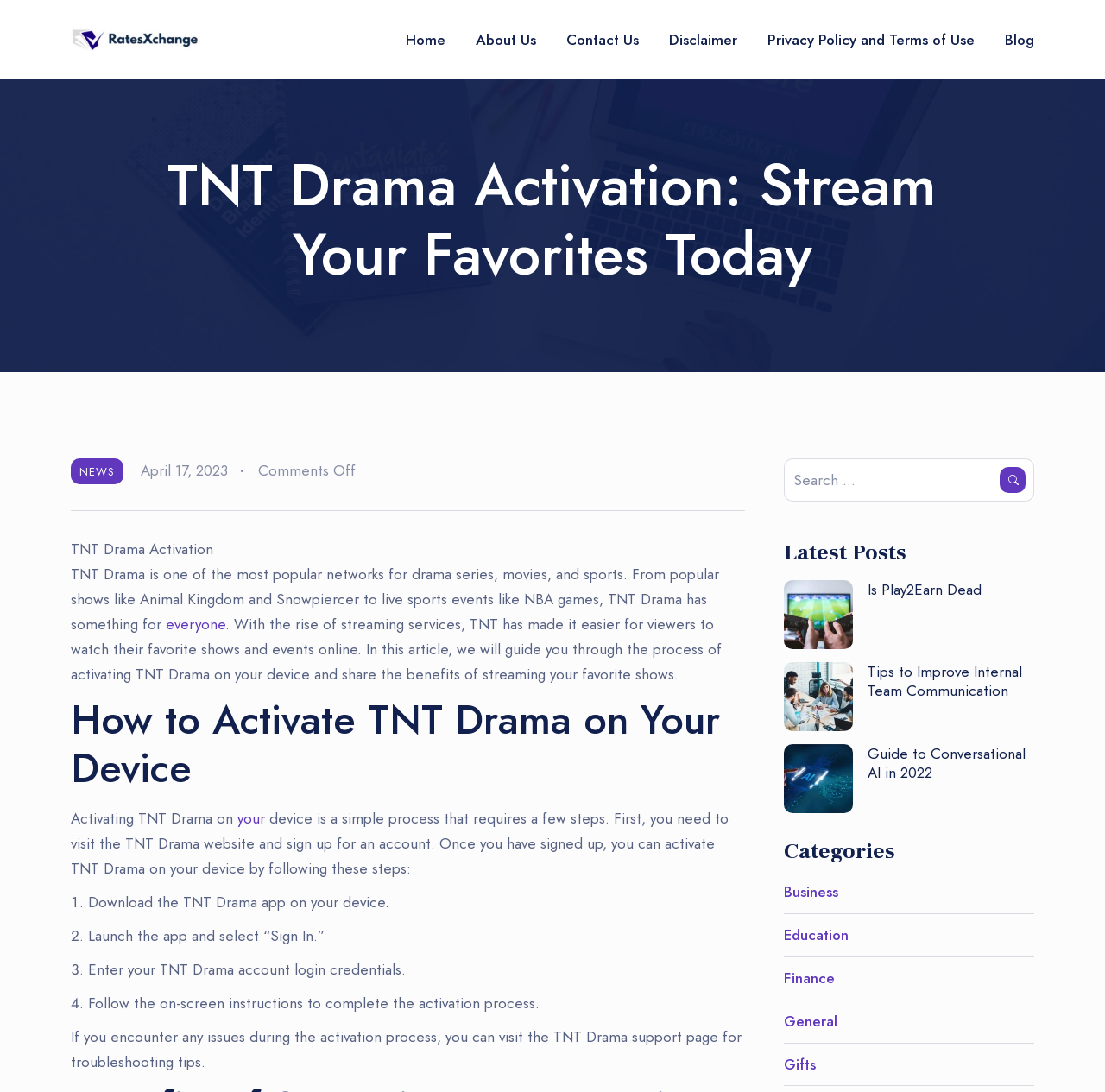Determine the bounding box coordinates of the target area to click to execute the following instruction: "Search for something."

[0.905, 0.427, 0.928, 0.451]